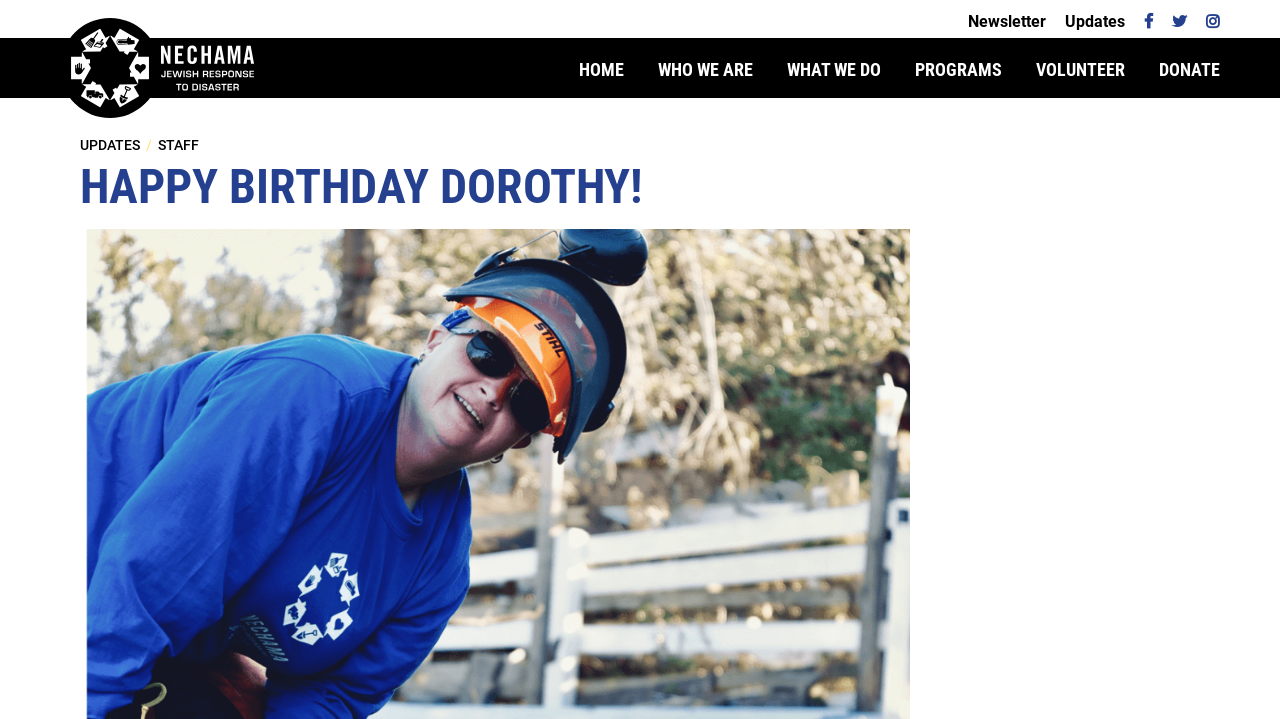Is there a link to a newsletter?
Look at the screenshot and respond with a single word or phrase.

Yes